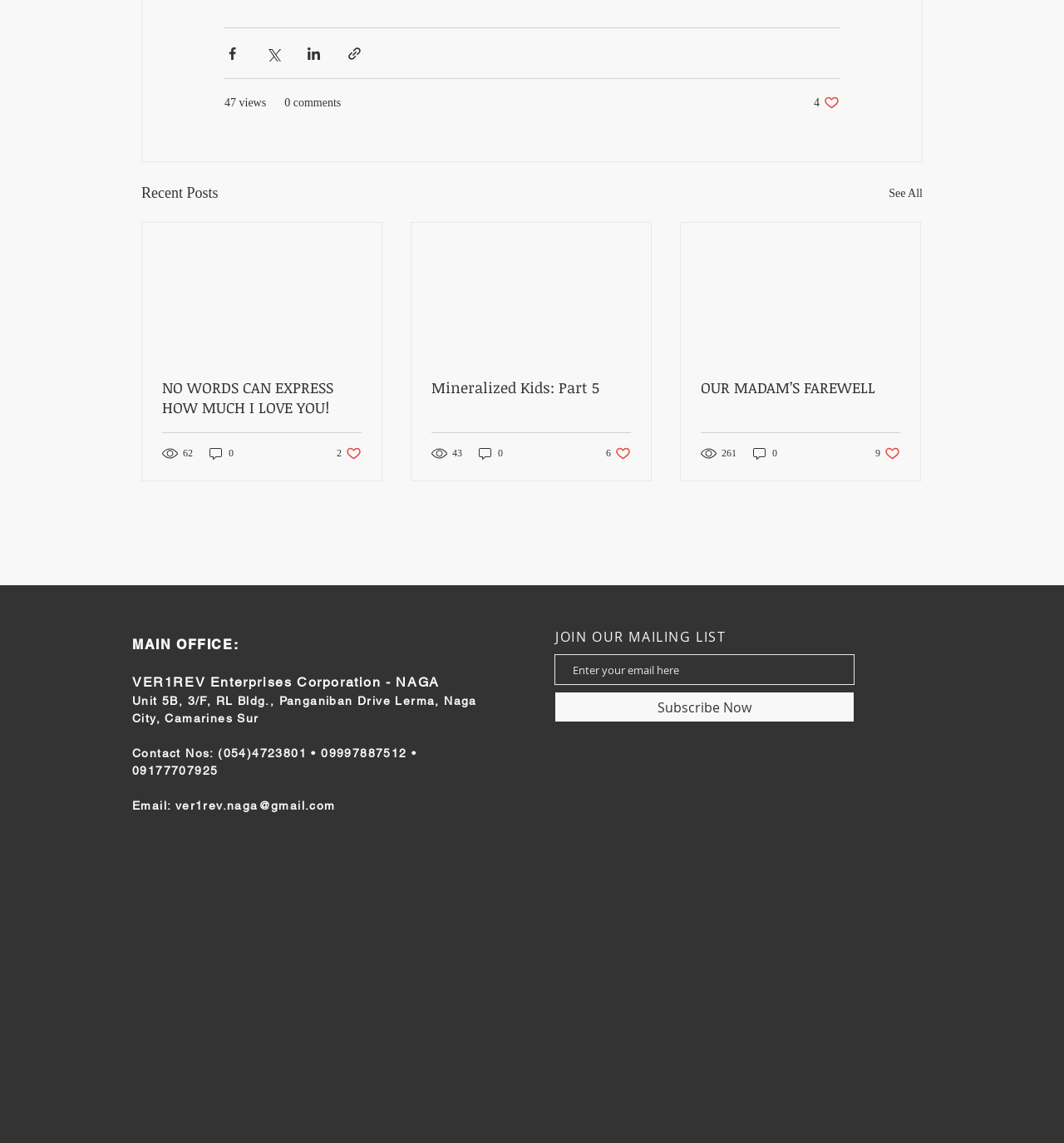Please determine the bounding box coordinates for the UI element described here. Use the format (top-left x, top-left y, bottom-right x, bottom-right y) with values bounded between 0 and 1: See All

[0.835, 0.159, 0.867, 0.18]